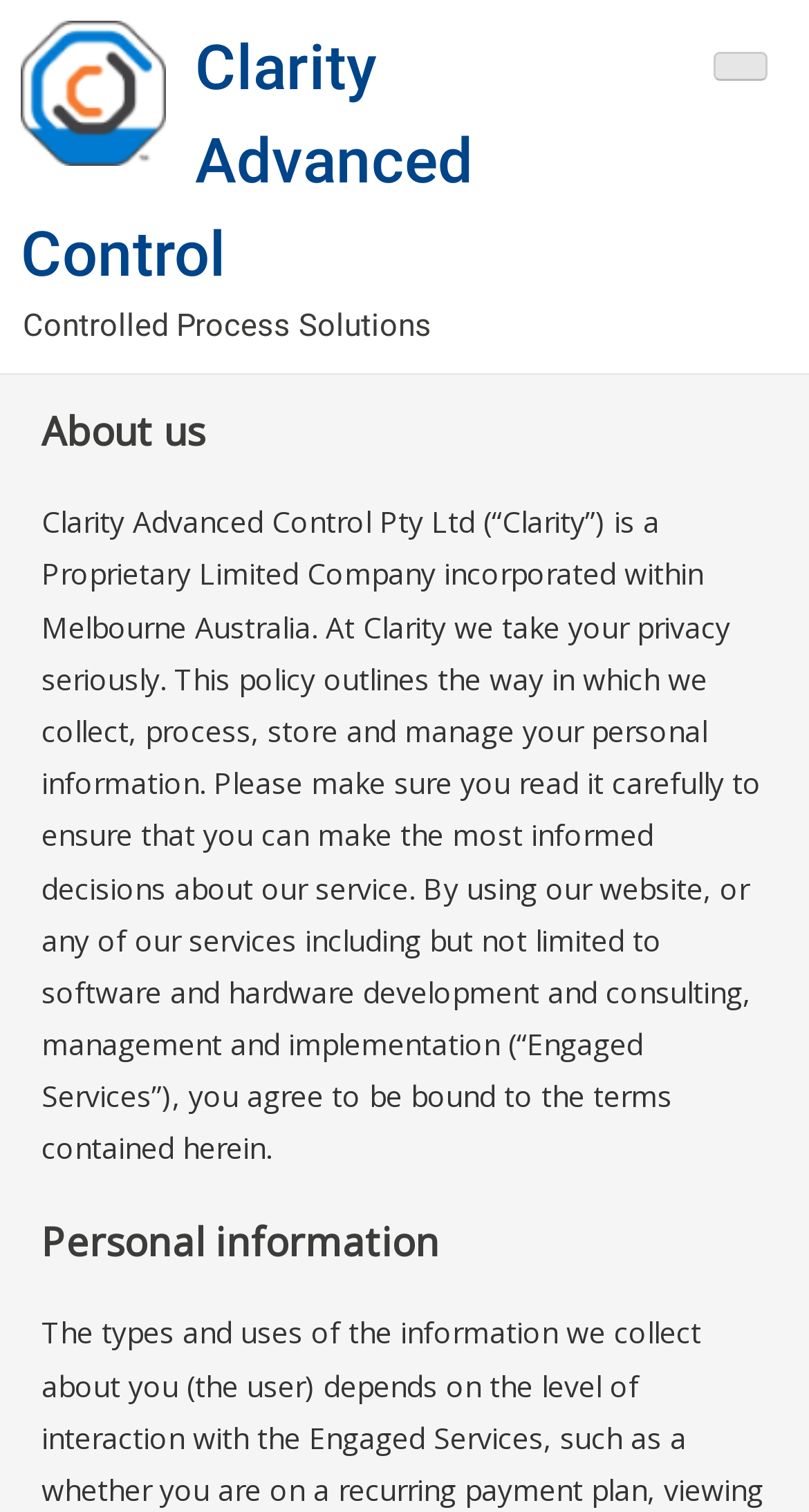Find the bounding box of the element with the following description: "Clarity Advanced Control". The coordinates must be four float numbers between 0 and 1, formatted as [left, top, right, bottom].

[0.026, 0.021, 0.585, 0.192]